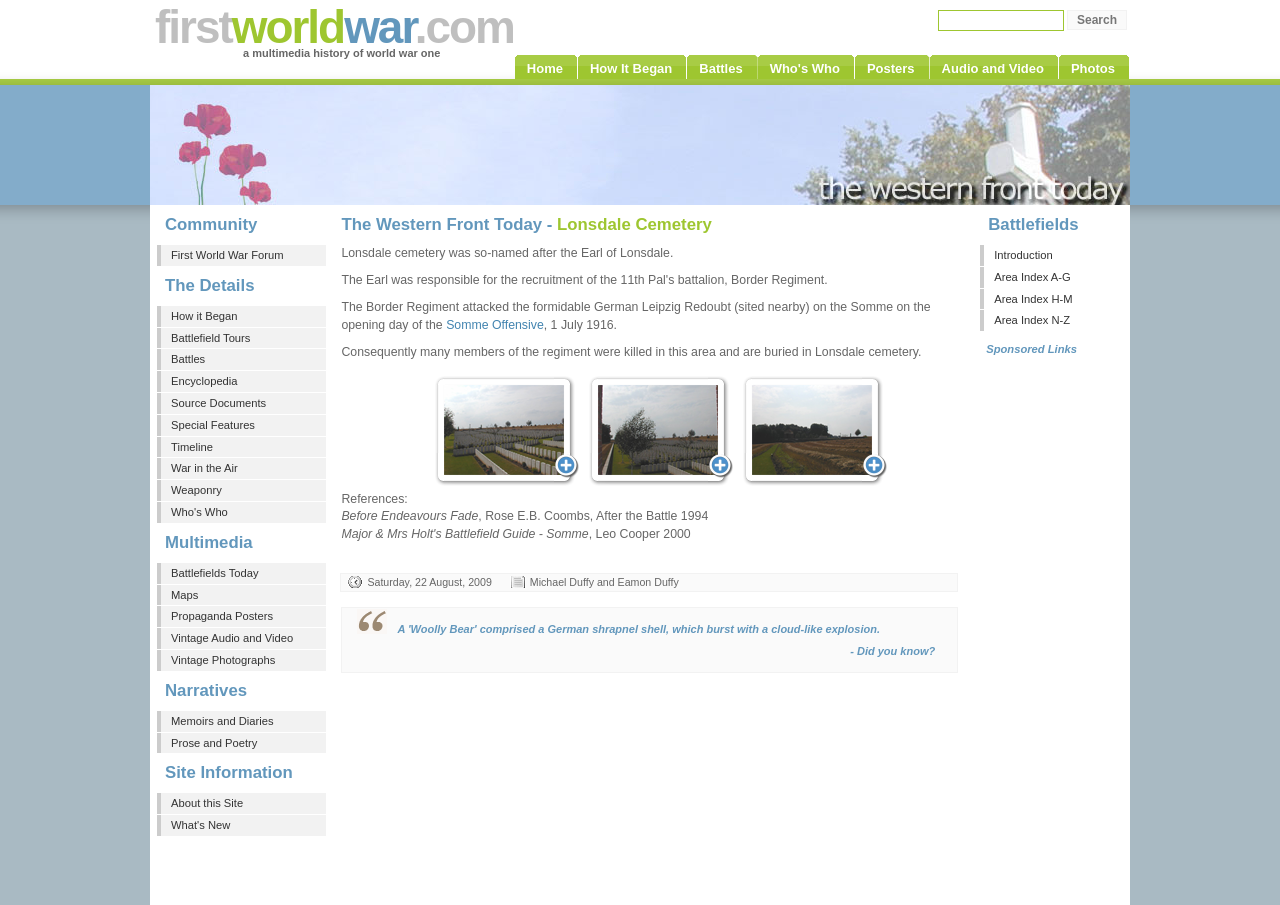Using the elements shown in the image, answer the question comprehensively: What is the date mentioned at the bottom of the webpage?

The webpage has a footer section with the date 'Saturday, 22 August, 2009', which likely indicates the last update or publication date of the webpage.